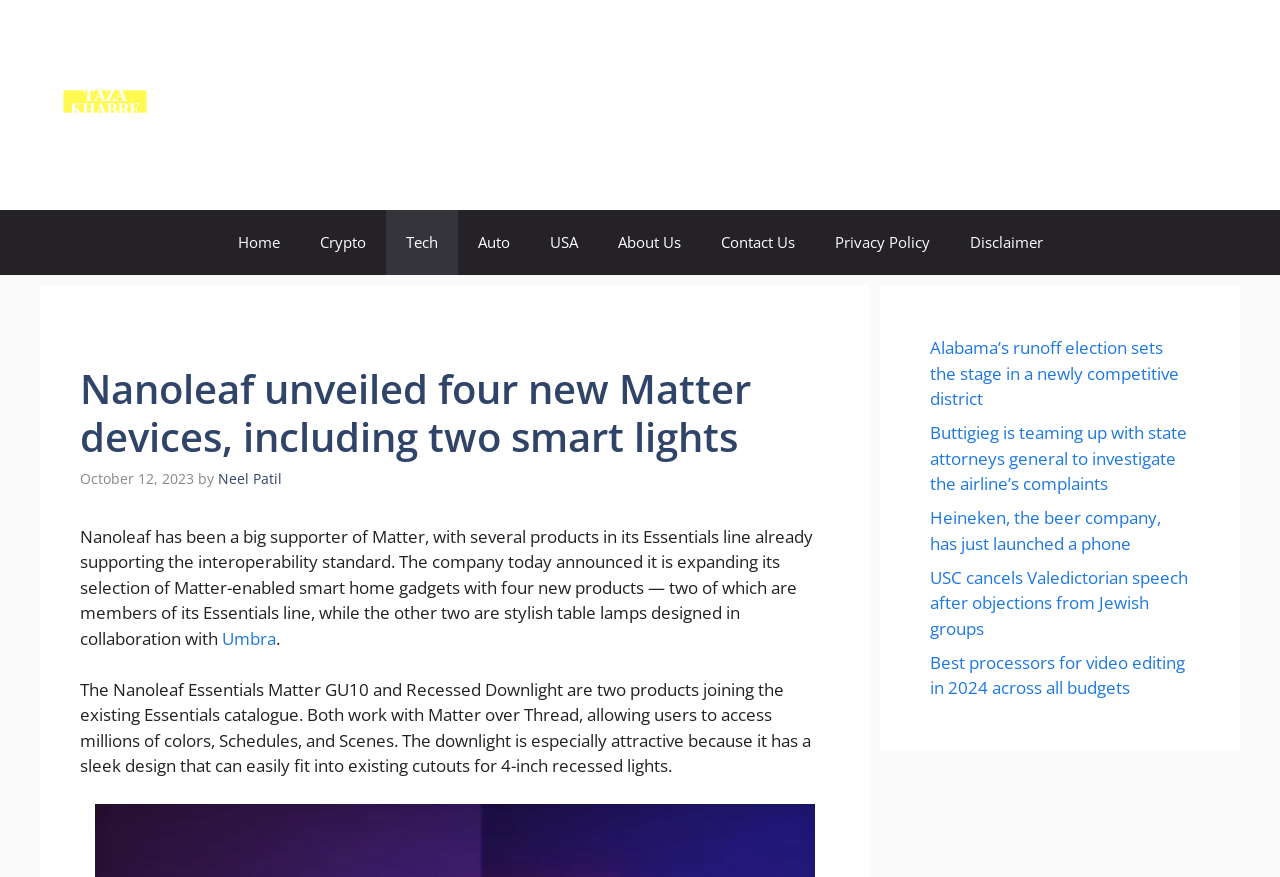Specify the bounding box coordinates of the area to click in order to follow the given instruction: "Click the Home link."

[0.17, 0.239, 0.234, 0.314]